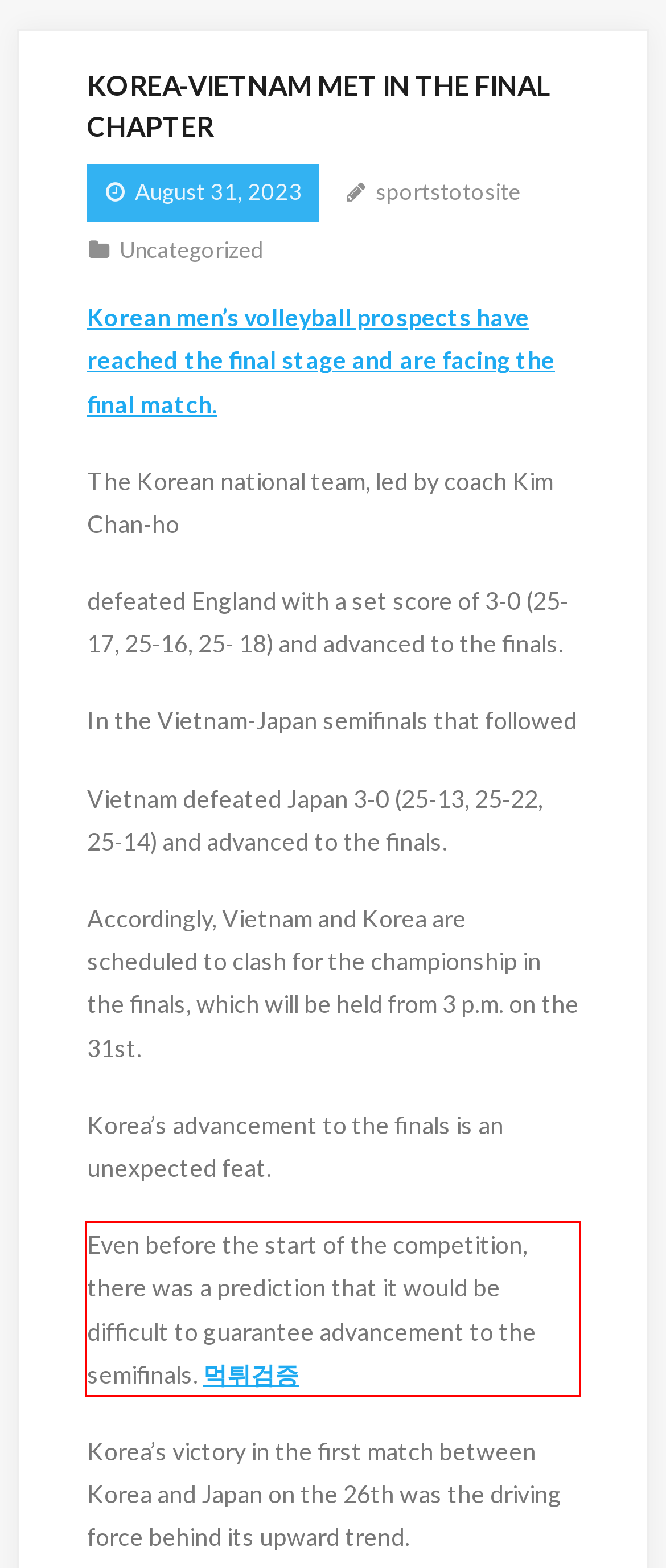Given a screenshot of a webpage with a red bounding box, extract the text content from the UI element inside the red bounding box.

Even before the start of the competition, there was a prediction that it would be difficult to guarantee advancement to the semifinals. 먹튀검증